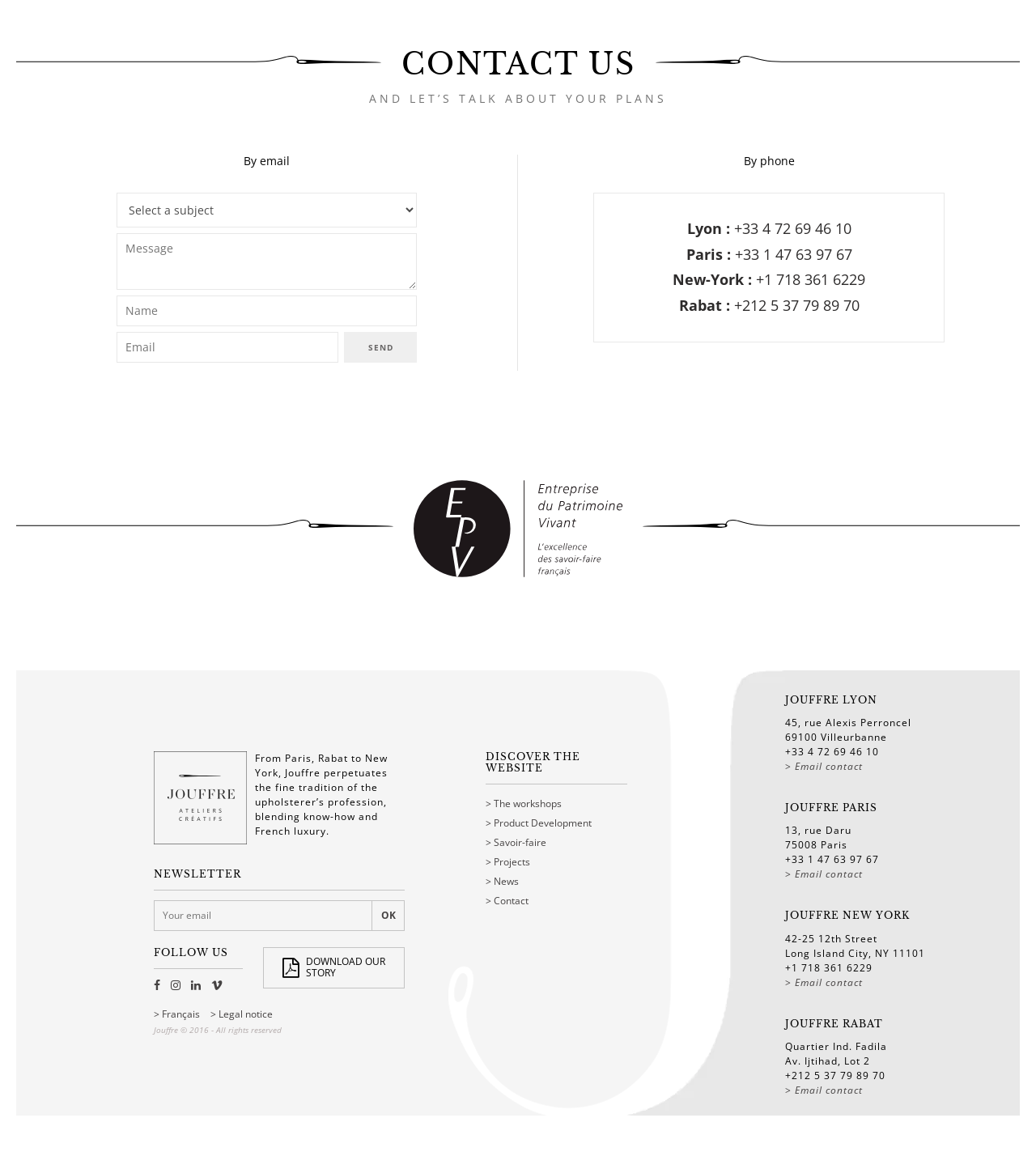Please find the bounding box coordinates of the element that needs to be clicked to perform the following instruction: "Subscribe to the newsletter". The bounding box coordinates should be four float numbers between 0 and 1, represented as [left, top, right, bottom].

[0.148, 0.781, 0.359, 0.808]